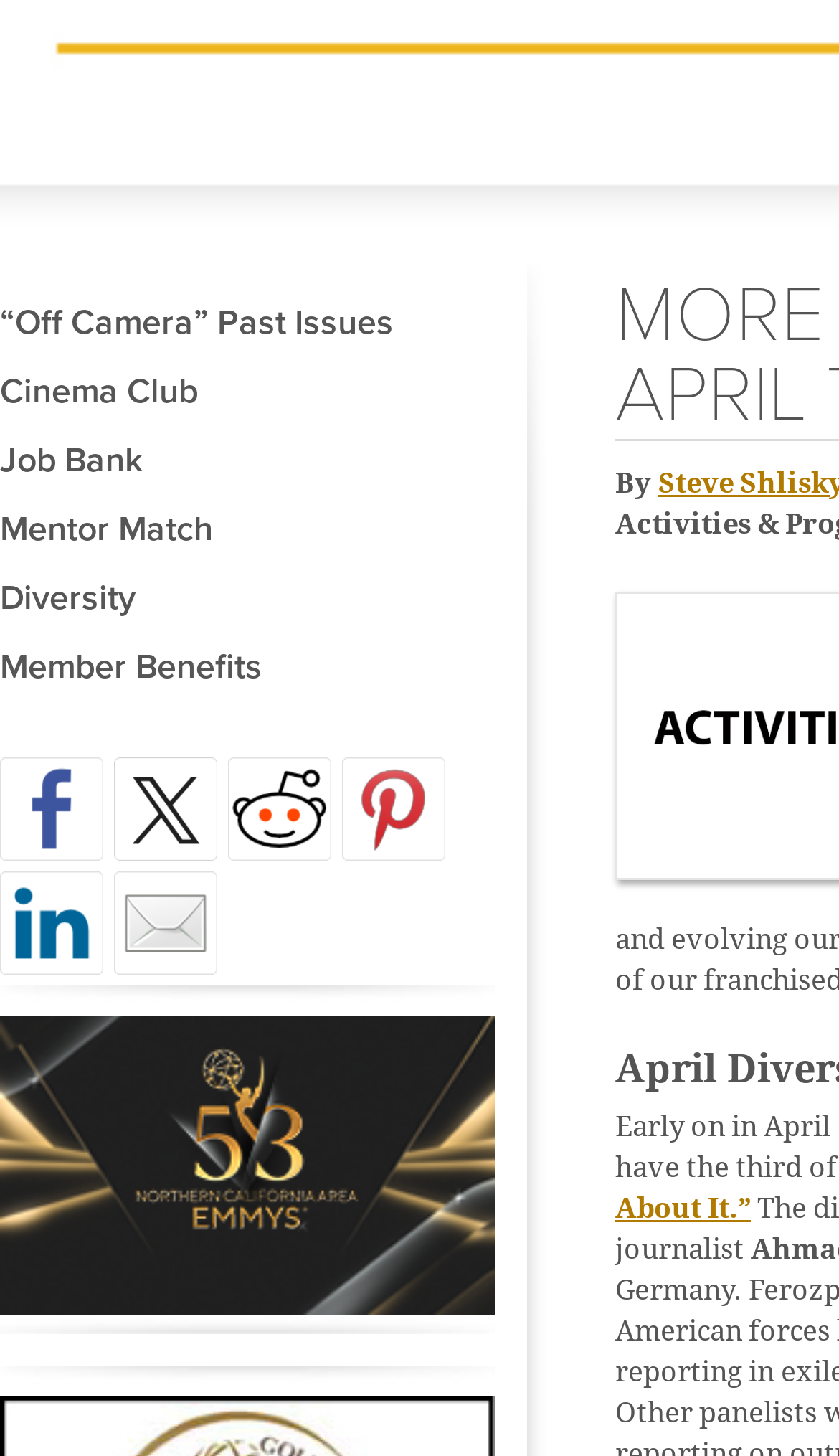Find the bounding box coordinates for the HTML element specified by: "Rho-kinase regulate the cell Polarity".

None